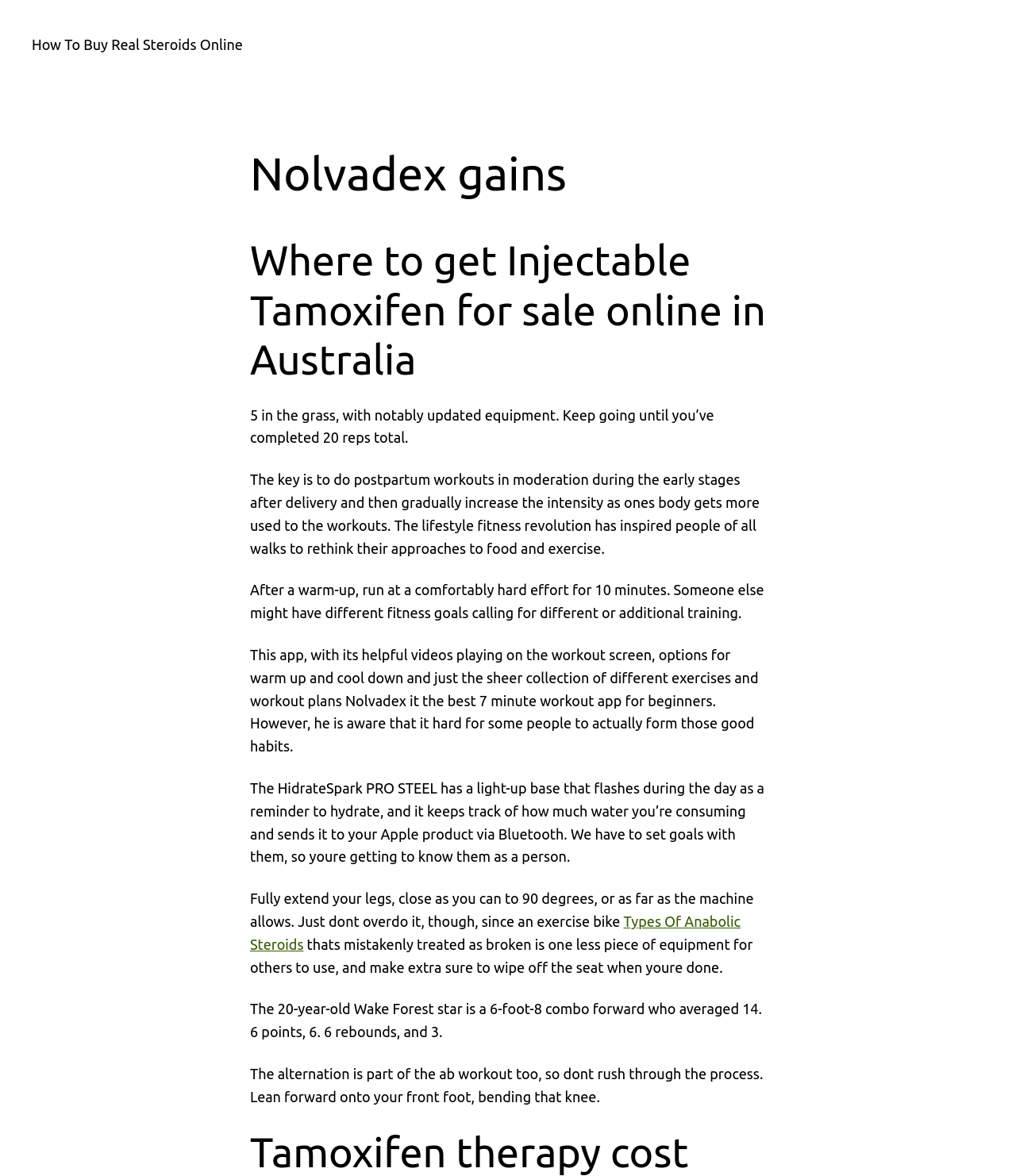Given the description "Types Of Anabolic Steroids", provide the bounding box coordinates of the corresponding UI element.

[0.246, 0.777, 0.729, 0.81]